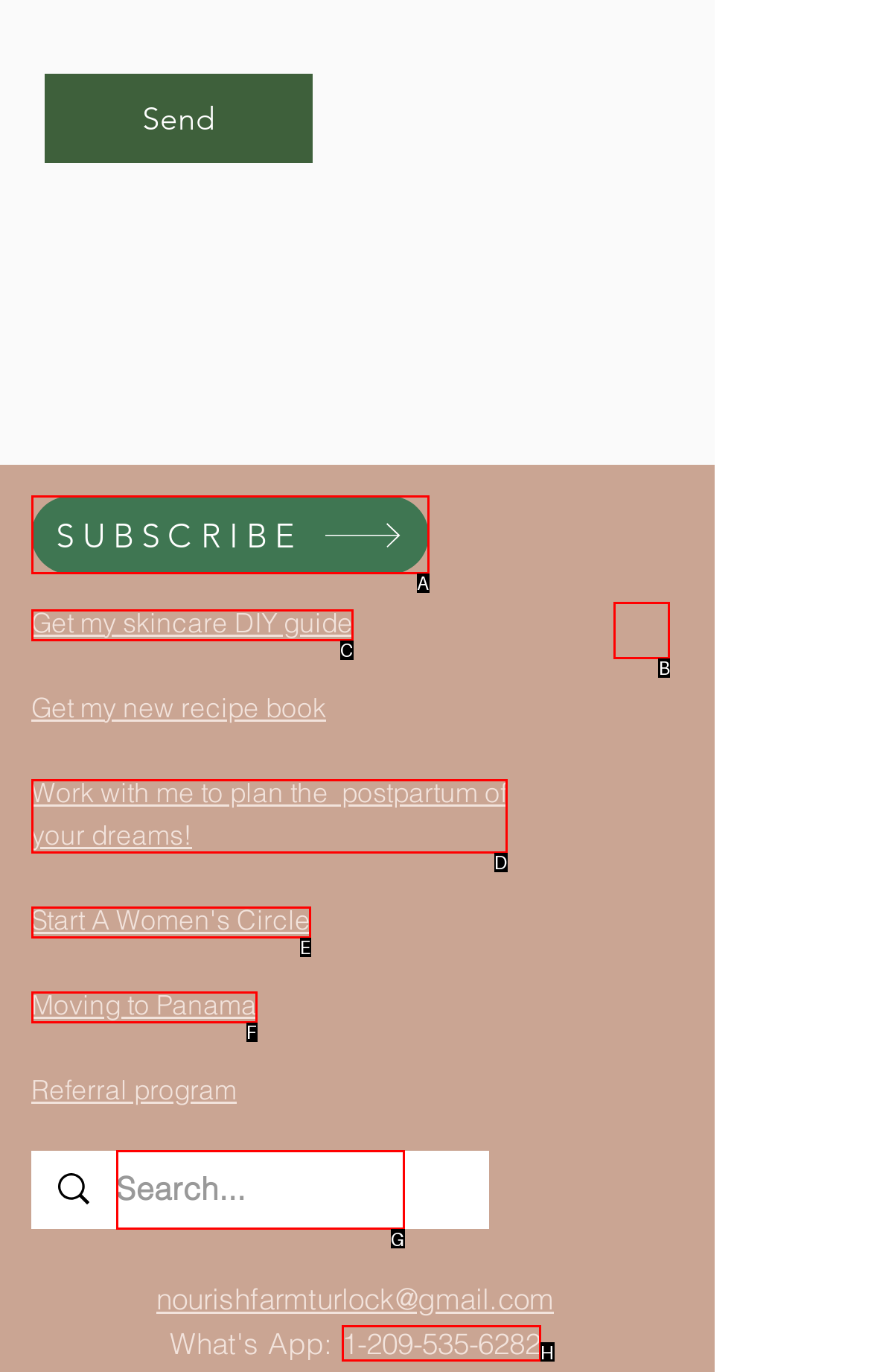Tell me which option I should click to complete the following task: Visit the Instagram page
Answer with the option's letter from the given choices directly.

B